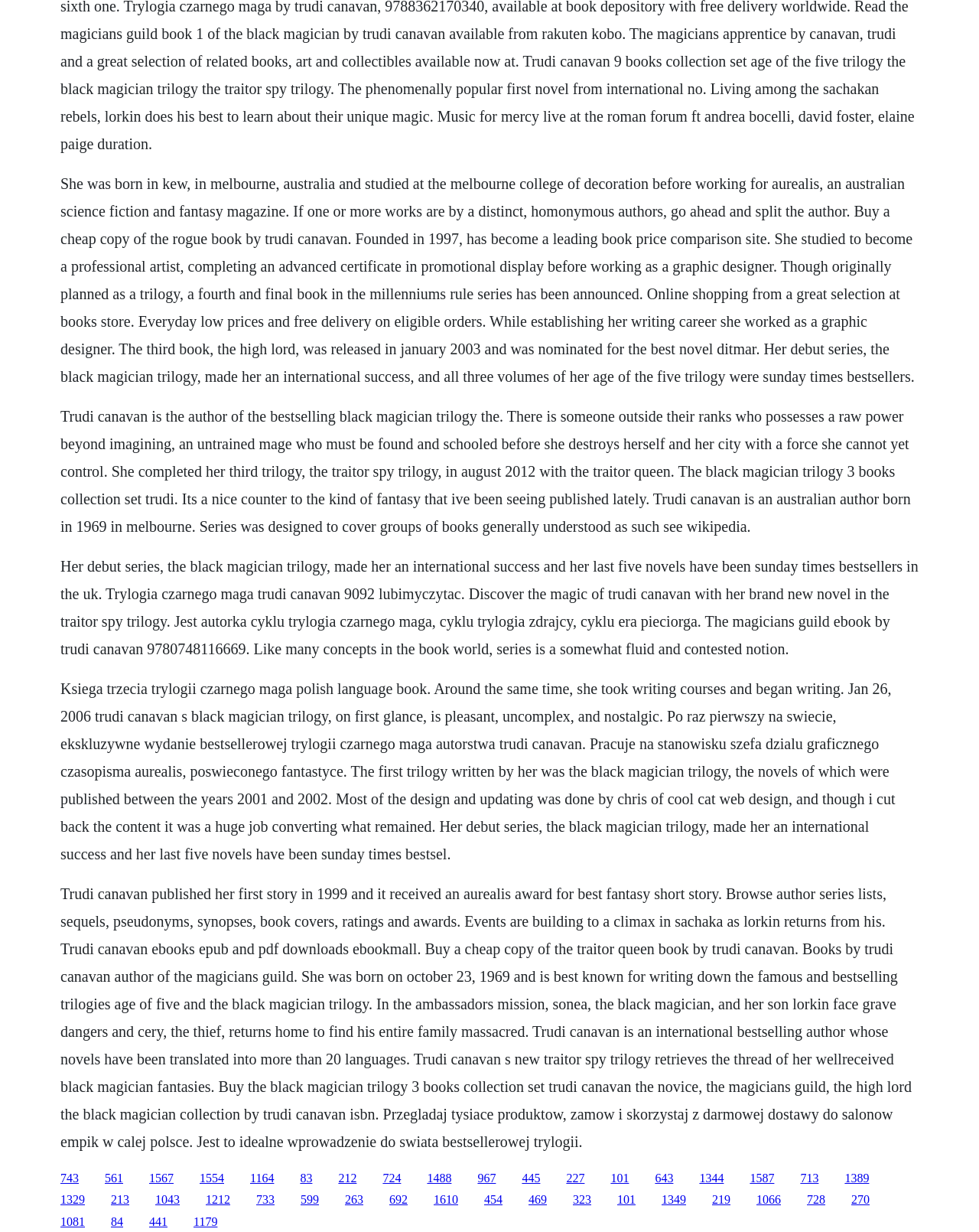How many books are in the Black Magician trilogy?
Please use the visual content to give a single word or phrase answer.

3